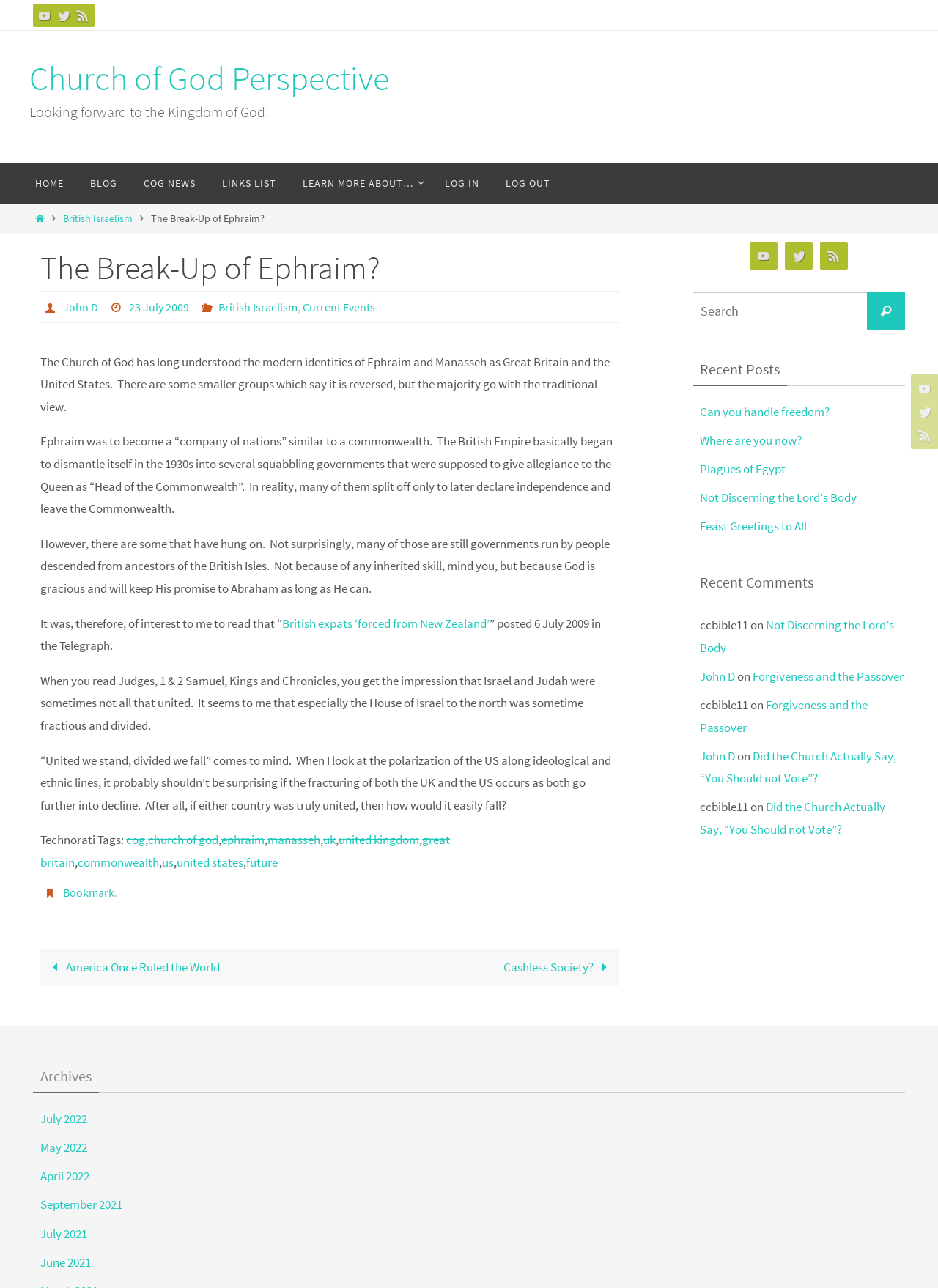Identify the bounding box coordinates of the clickable section necessary to follow the following instruction: "Log in to the website". The coordinates should be presented as four float numbers from 0 to 1, i.e., [left, top, right, bottom].

[0.46, 0.126, 0.525, 0.158]